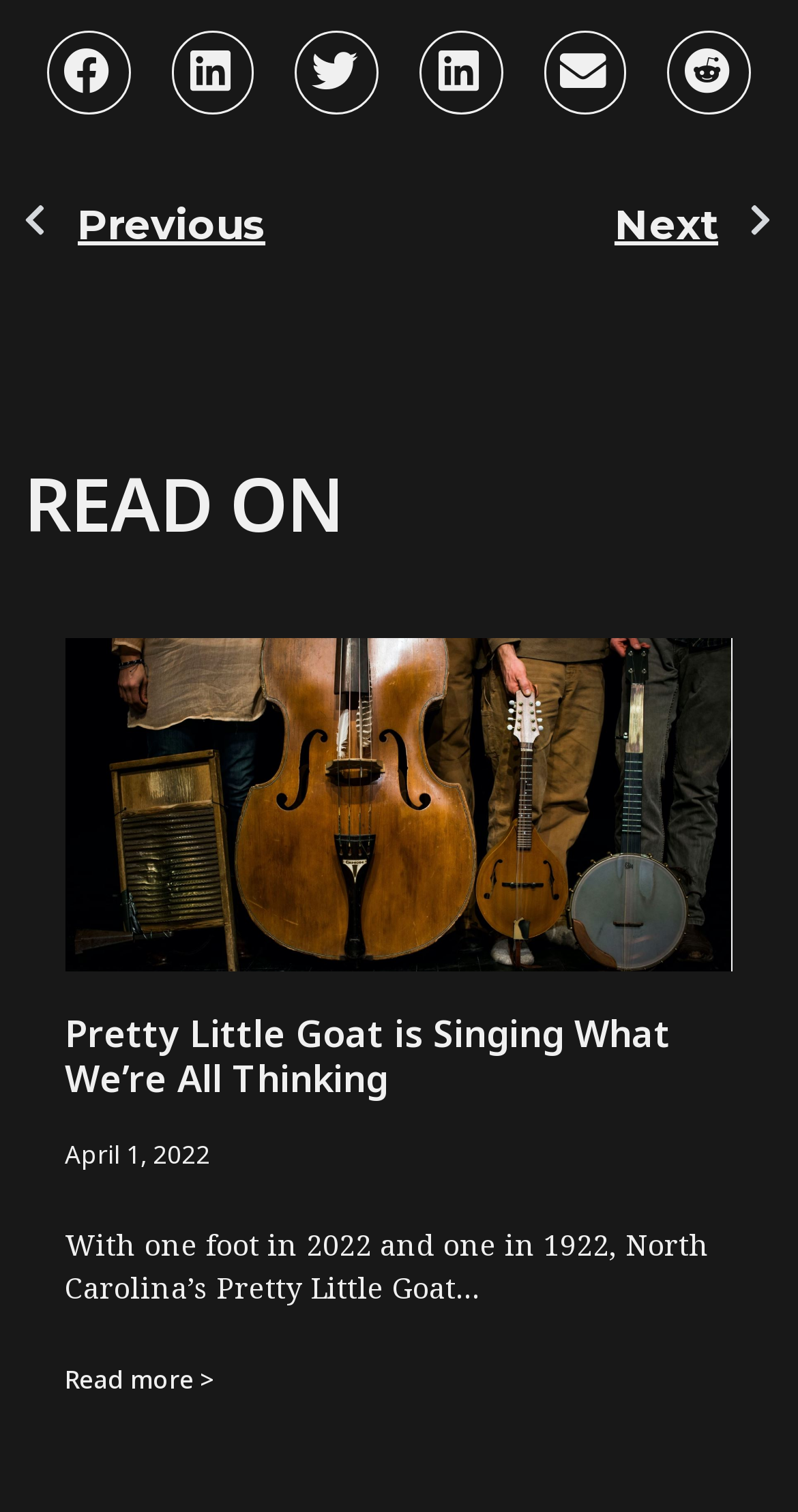Please identify the coordinates of the bounding box that should be clicked to fulfill this instruction: "Follow the museum on Twitter".

None